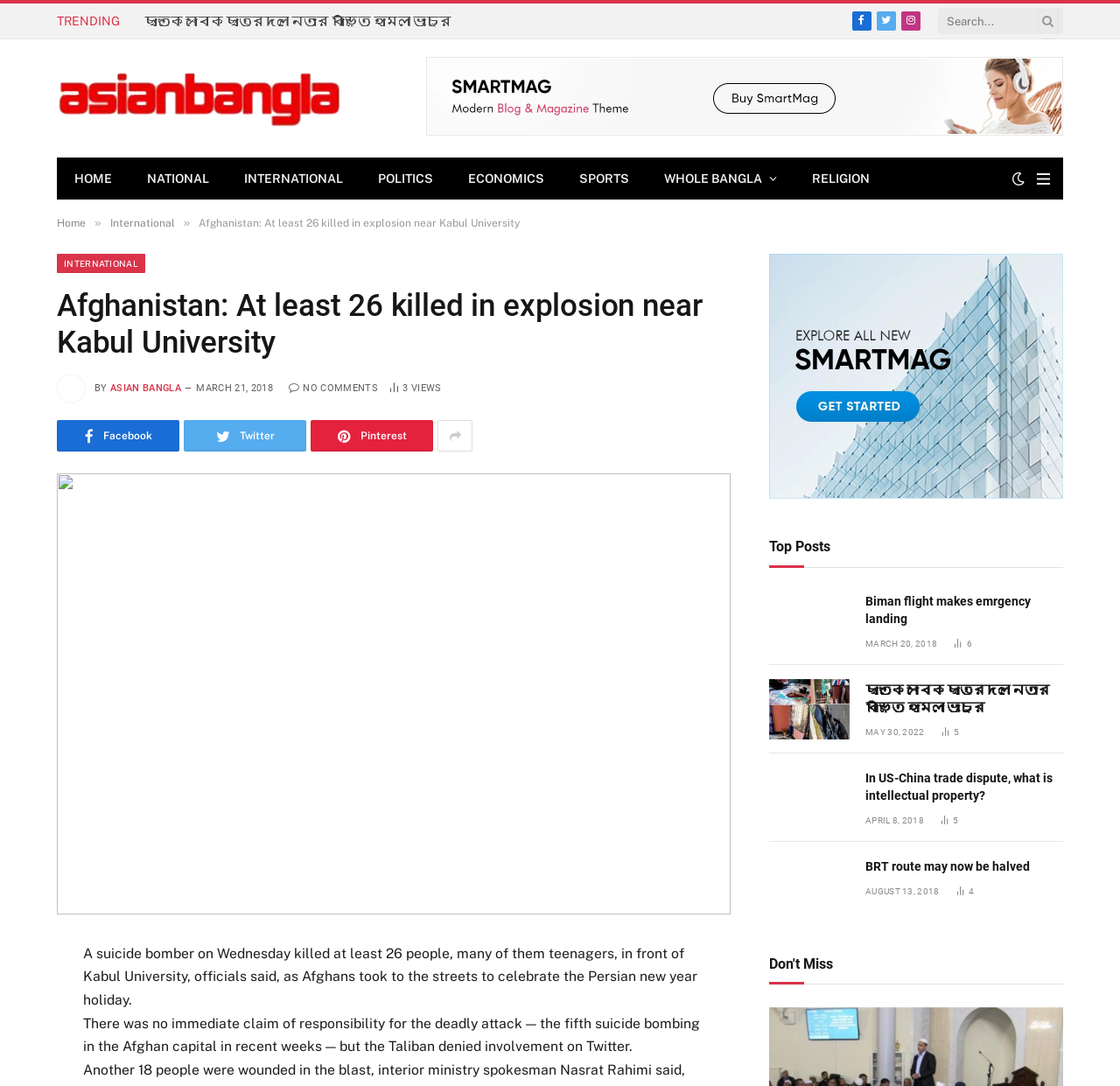Can you identify the bounding box coordinates of the clickable region needed to carry out this instruction: 'Share the article on Facebook'? The coordinates should be four float numbers within the range of 0 to 1, stated as [left, top, right, bottom].

[0.008, 0.905, 0.038, 0.936]